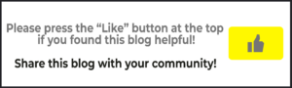Respond to the following question with a brief word or phrase:
What is the second prompt asking readers to do?

Share the blog